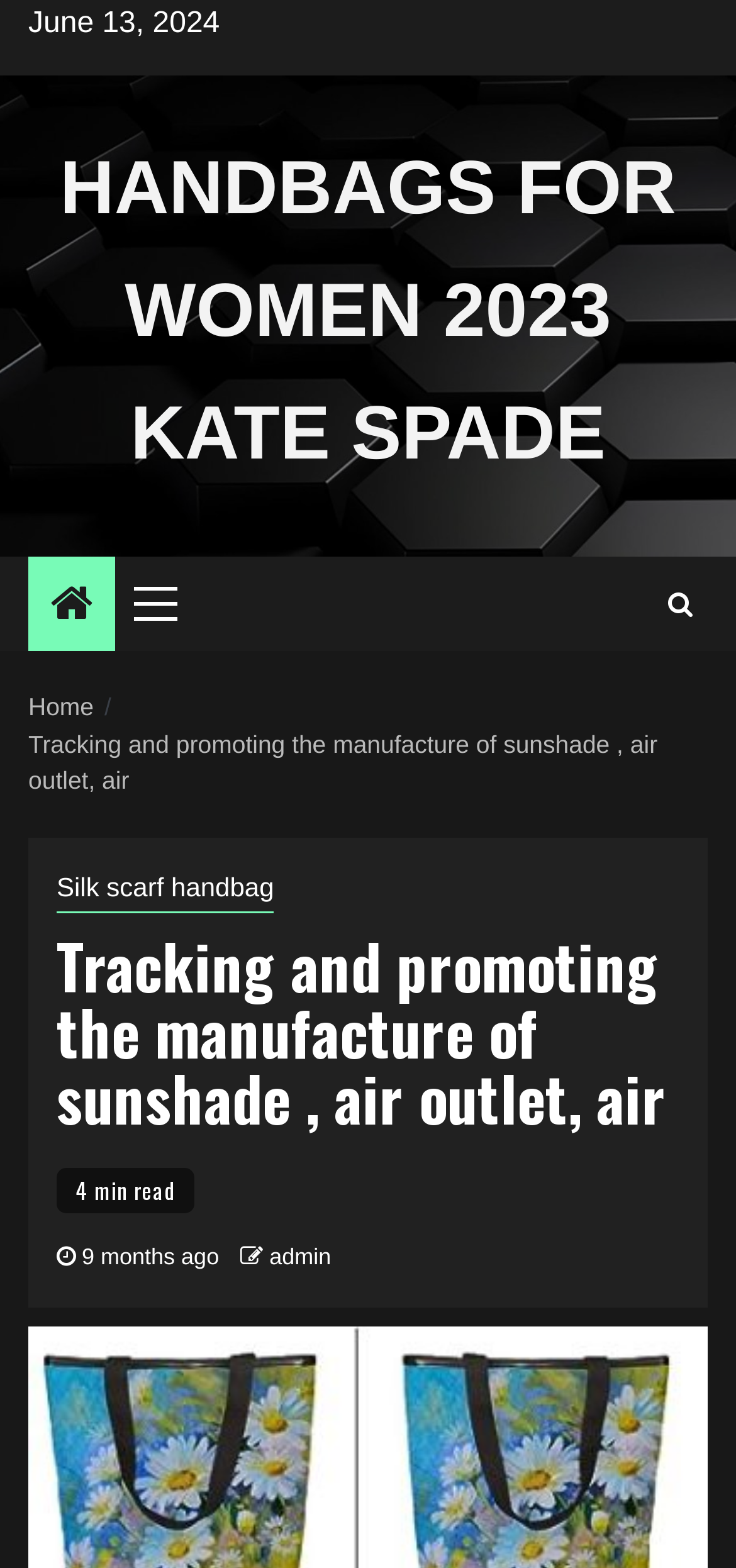Generate the text content of the main heading of the webpage.

Tracking and promoting the manufacture of sunshade , air outlet, air